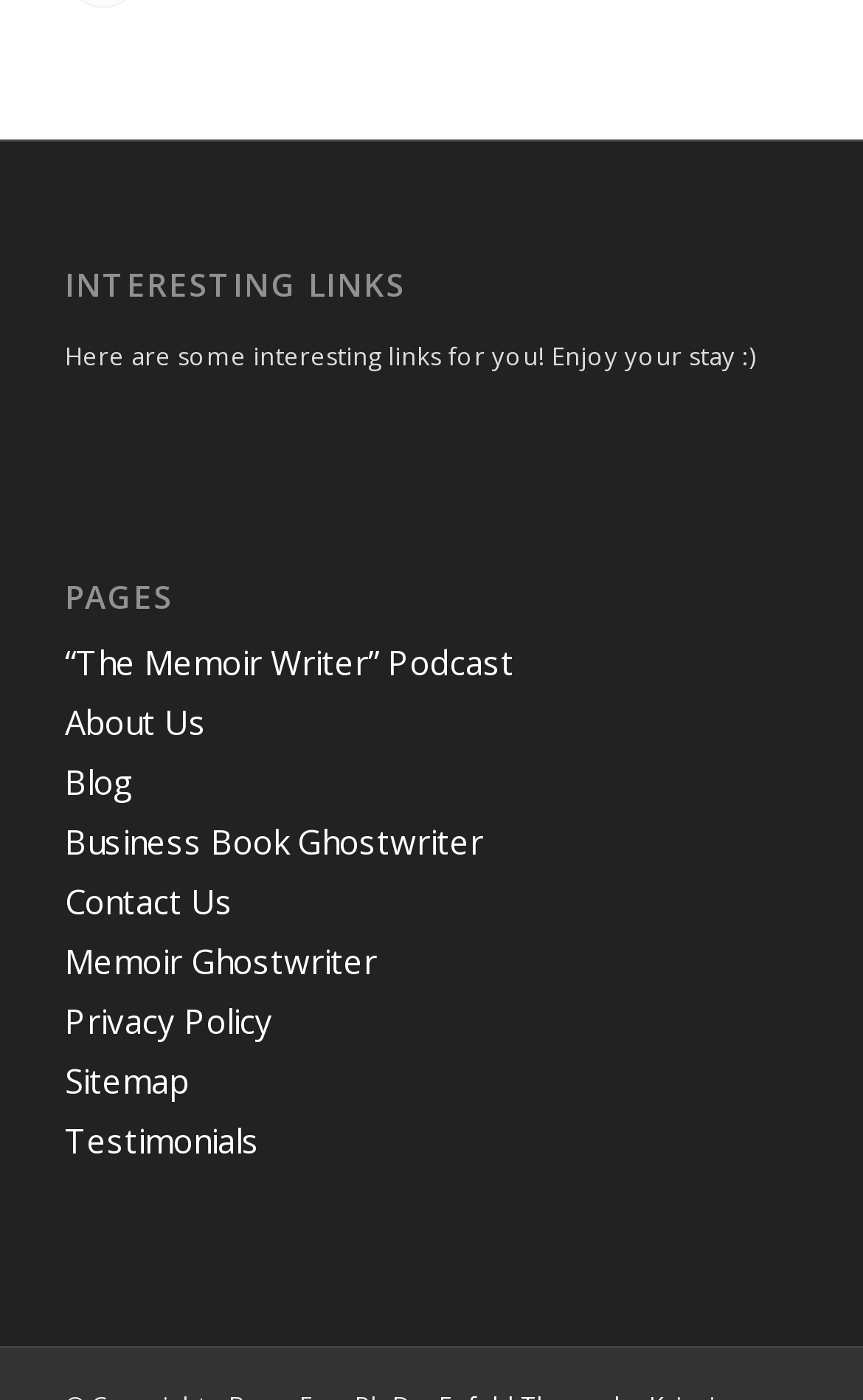Kindly determine the bounding box coordinates for the area that needs to be clicked to execute this instruction: "contact us".

[0.075, 0.627, 0.27, 0.659]